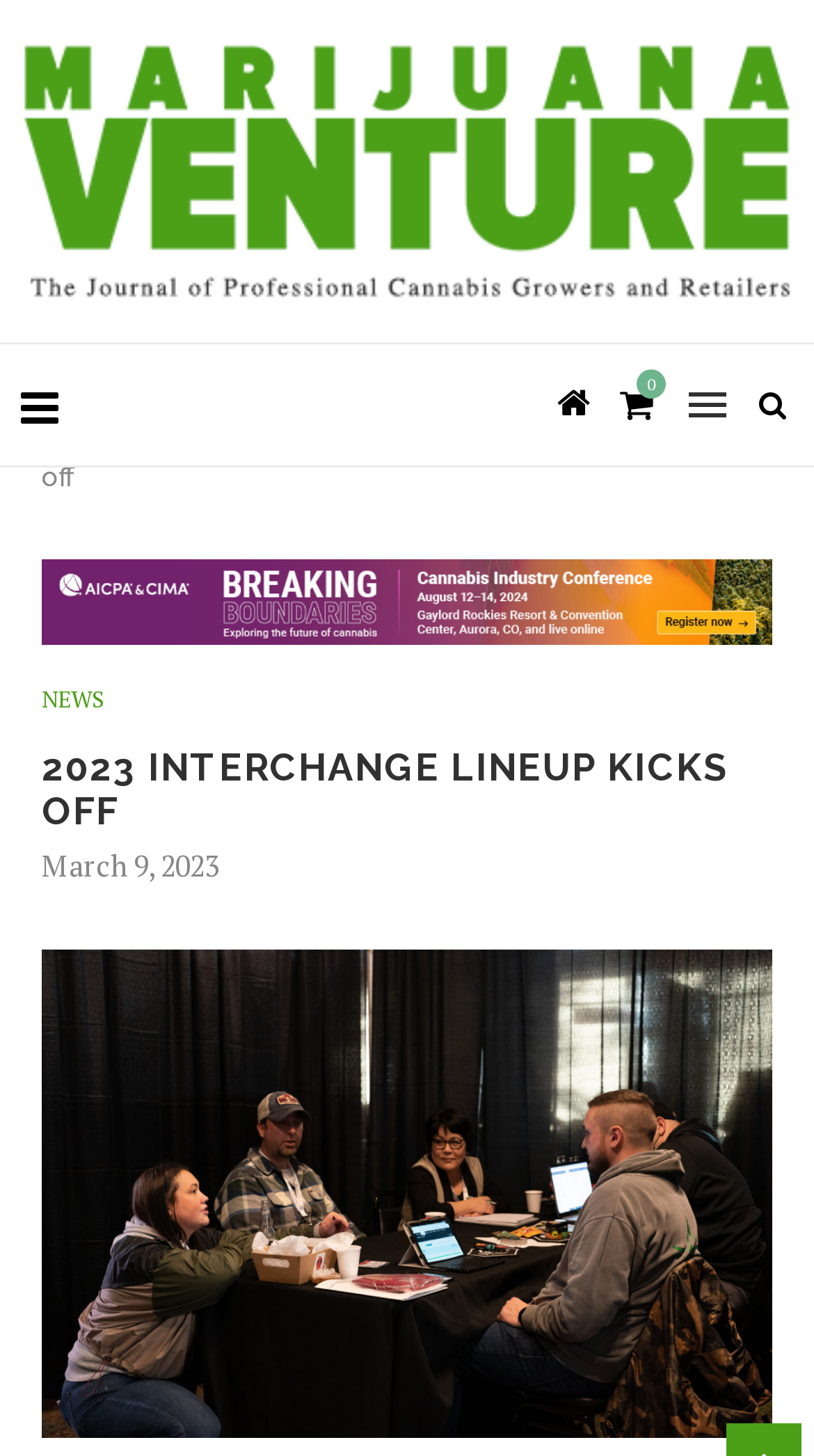Give the bounding box coordinates for the element described as: "alt="Marijuana Venture"".

[0.026, 0.029, 0.974, 0.206]